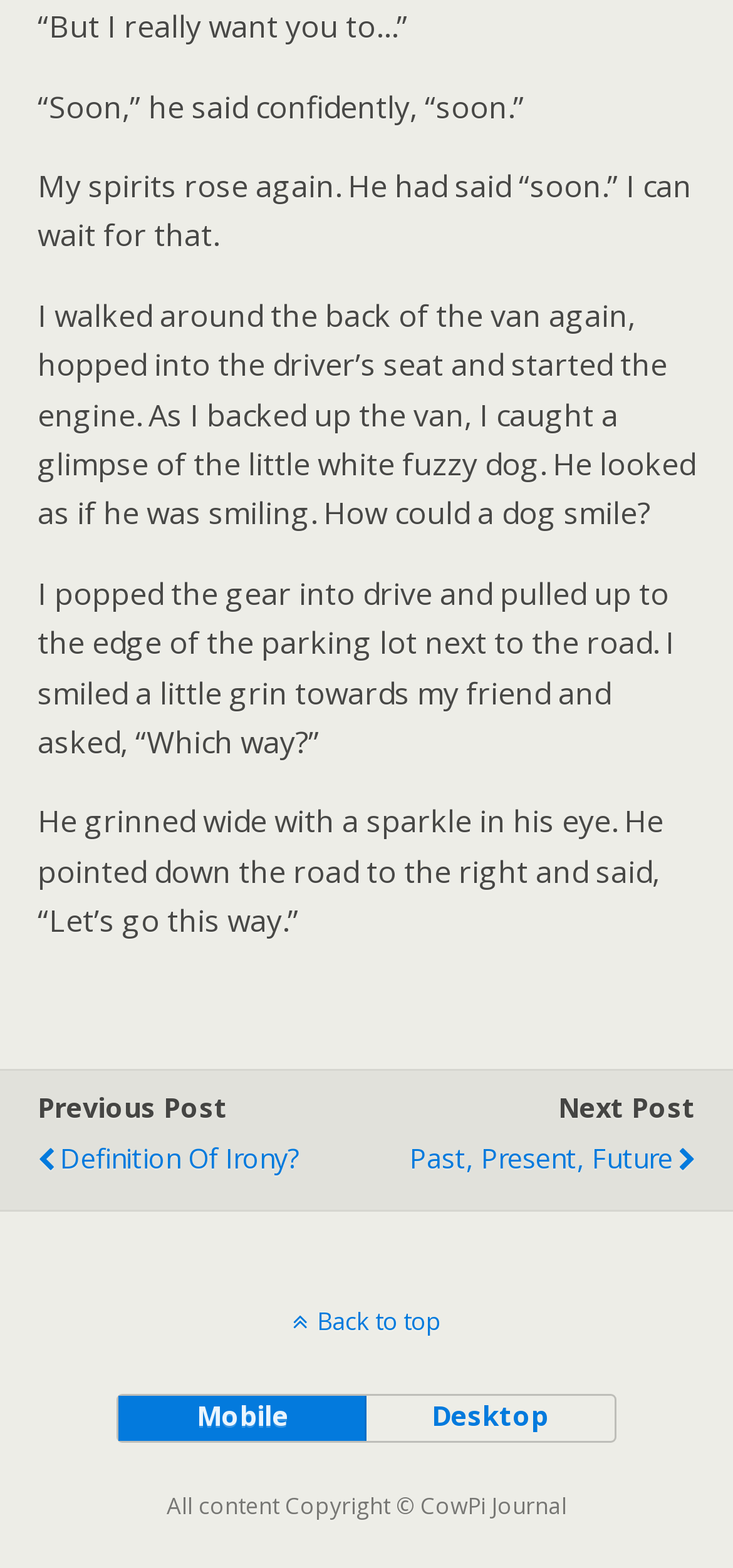Determine the bounding box coordinates for the UI element described. Format the coordinates as (top-left x, top-left y, bottom-right x, bottom-right y) and ensure all values are between 0 and 1. Element description: desktop

[0.497, 0.89, 0.837, 0.918]